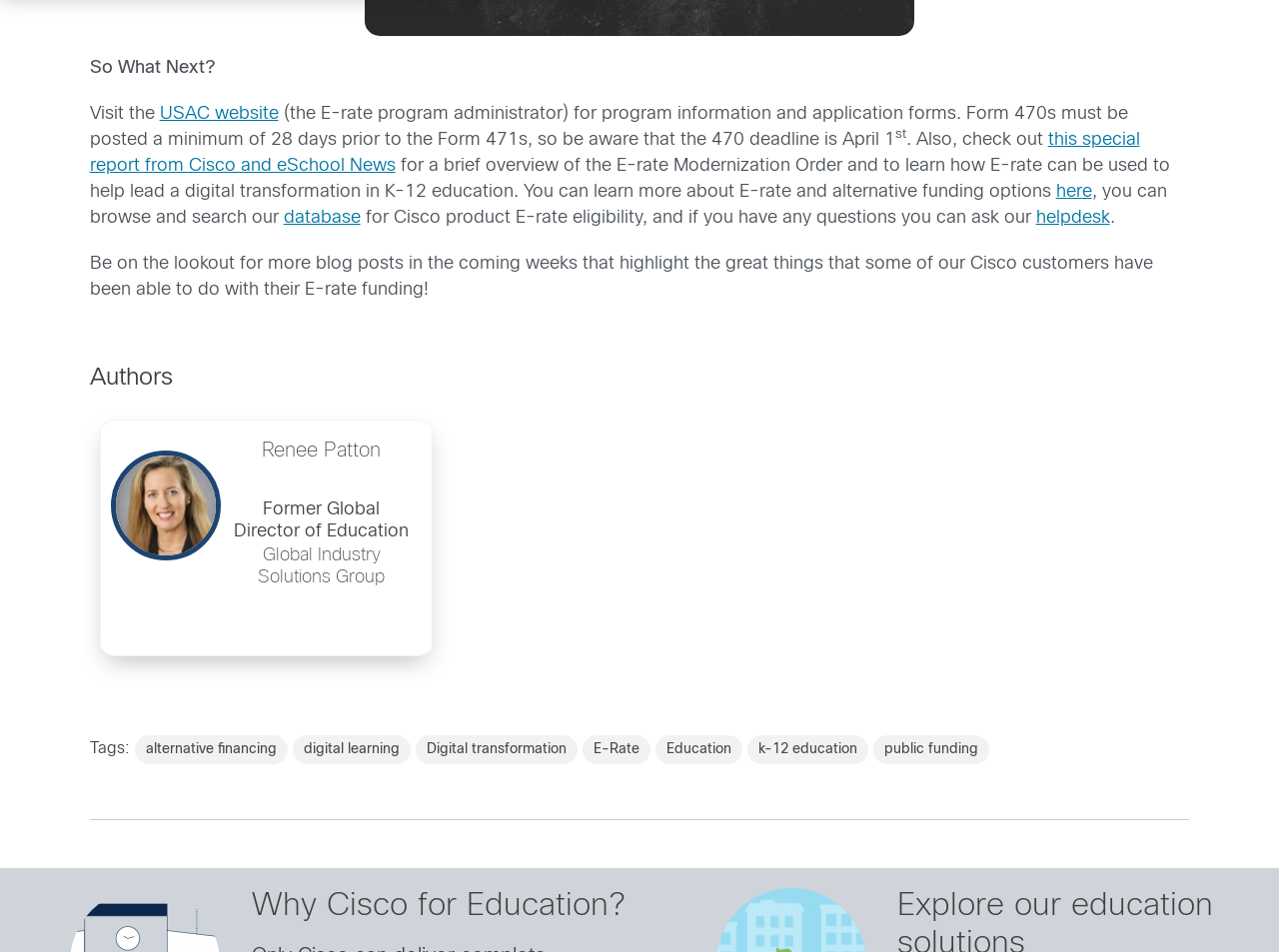Locate the bounding box coordinates of the element that should be clicked to fulfill the instruction: "Browse and search the database".

[0.222, 0.22, 0.282, 0.238]